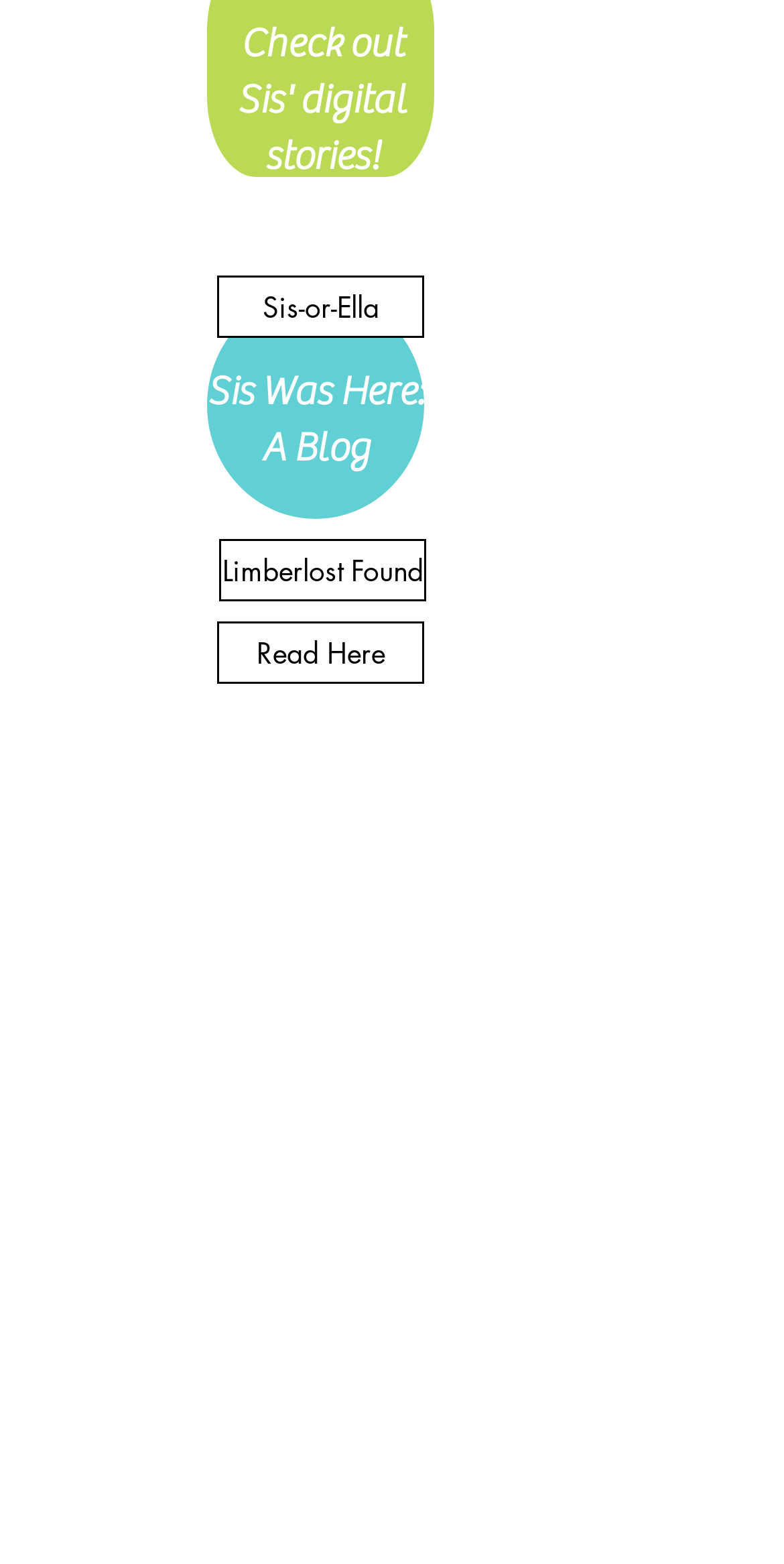How many social media links are there?
With the help of the image, please provide a detailed response to the question.

There are two social media links, 'Instagram' and 'Facebook', which are located in the 'Social Bar' list at the bottom of the webpage, with bounding box coordinates of [0.208, 0.734, 0.297, 0.779] and [0.336, 0.734, 0.426, 0.779] respectively.